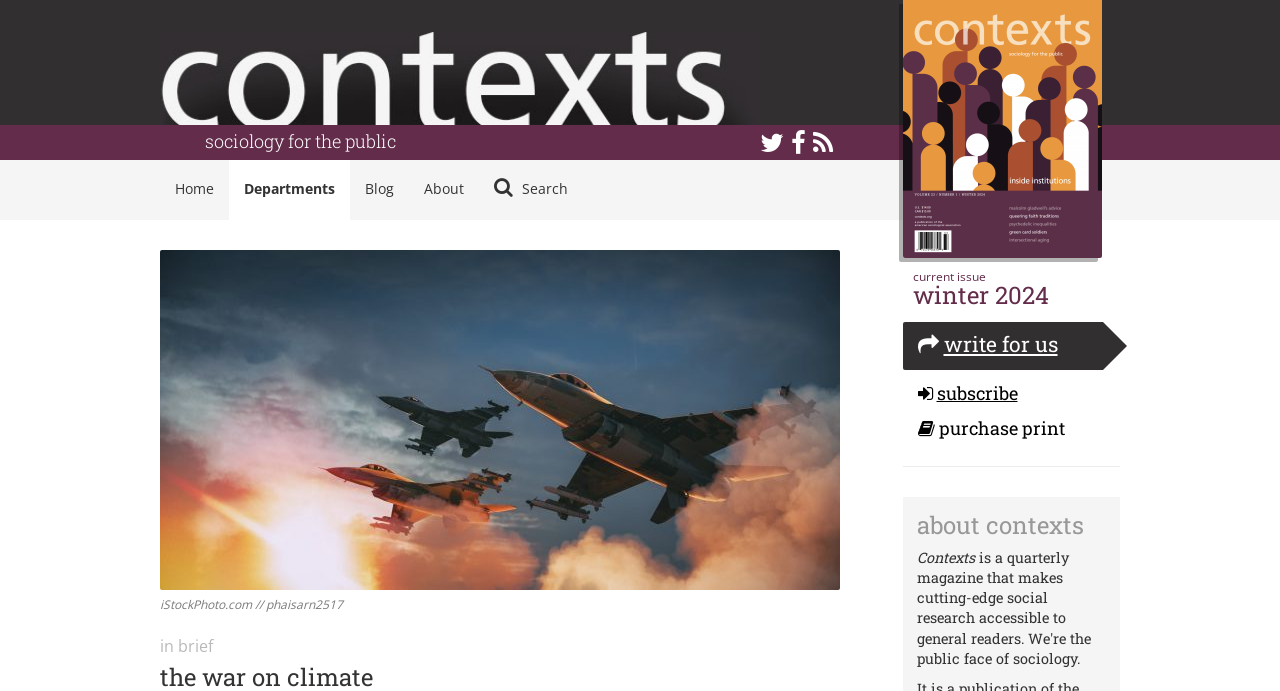Find the bounding box coordinates of the clickable area required to complete the following action: "go to home page".

[0.125, 0.232, 0.179, 0.318]